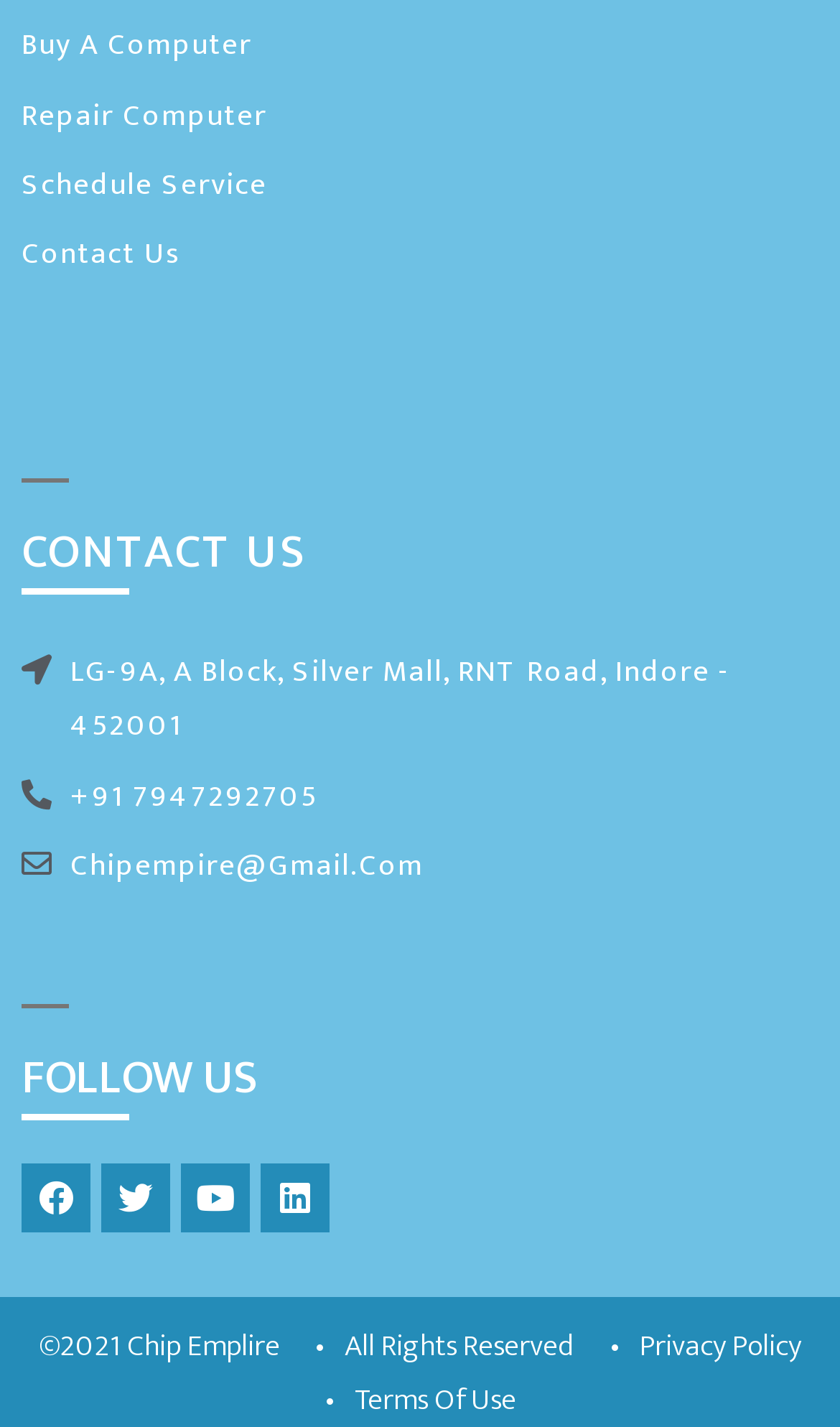Pinpoint the bounding box coordinates of the clickable area needed to execute the instruction: "Follow us on Facebook". The coordinates should be specified as four float numbers between 0 and 1, i.e., [left, top, right, bottom].

[0.026, 0.815, 0.108, 0.863]